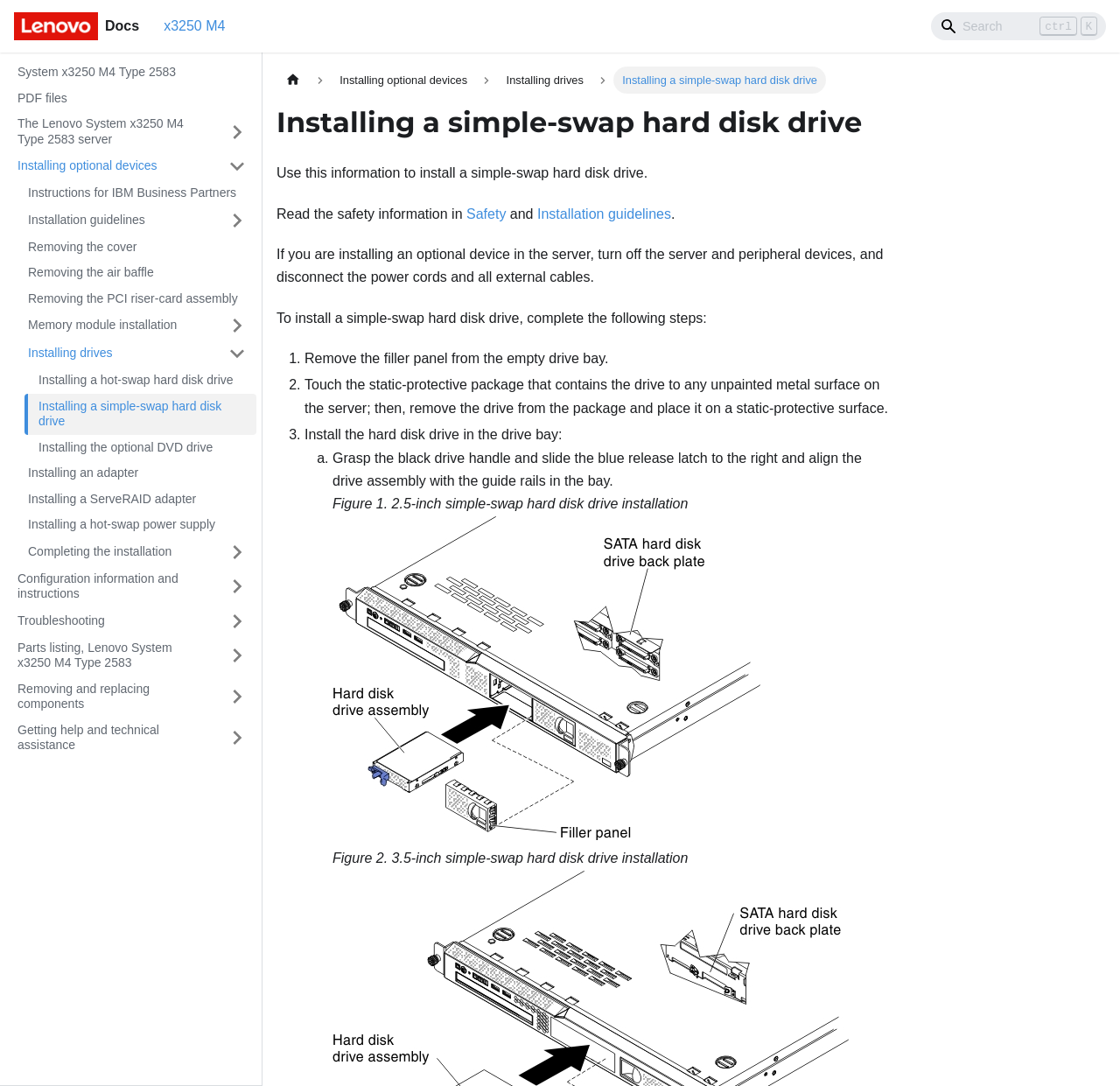Specify the bounding box coordinates of the element's region that should be clicked to achieve the following instruction: "Click the 'Lenovo Logo Docs' link". The bounding box coordinates consist of four float numbers between 0 and 1, in the format [left, top, right, bottom].

[0.012, 0.011, 0.124, 0.037]